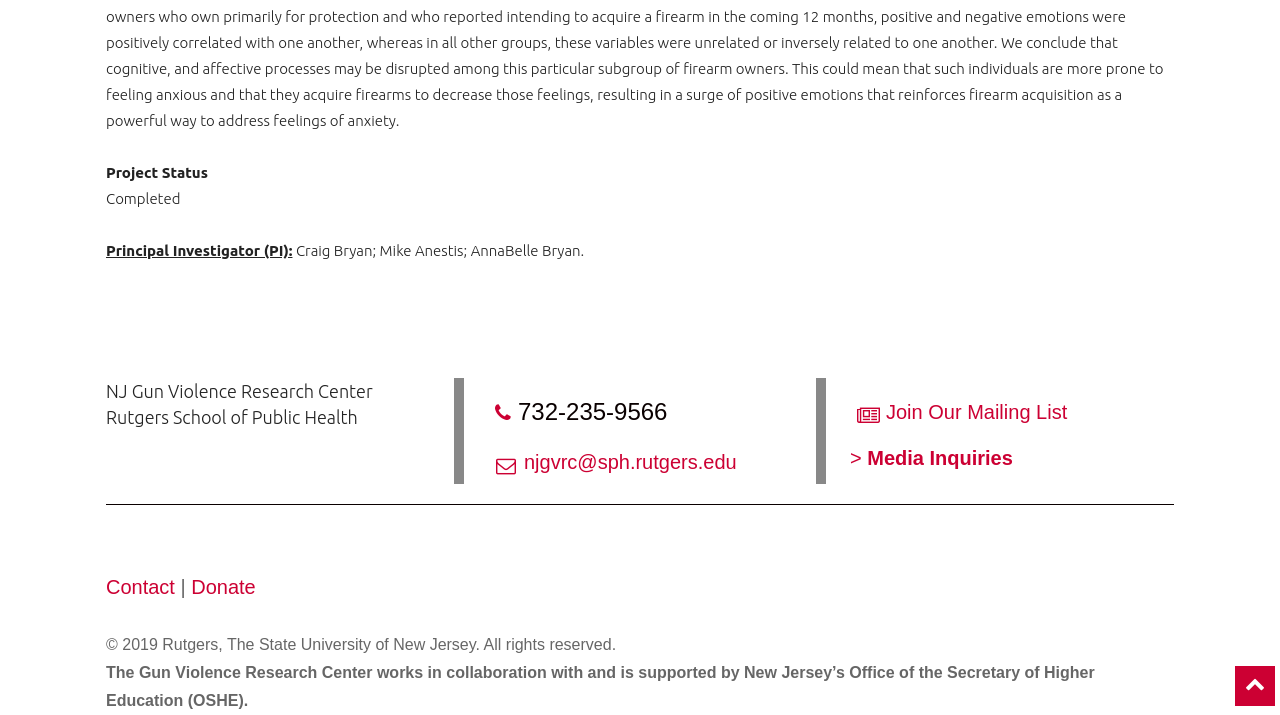Find the bounding box of the web element that fits this description: "njgvrc@sph.rutgers.edu".

[0.409, 0.631, 0.576, 0.662]